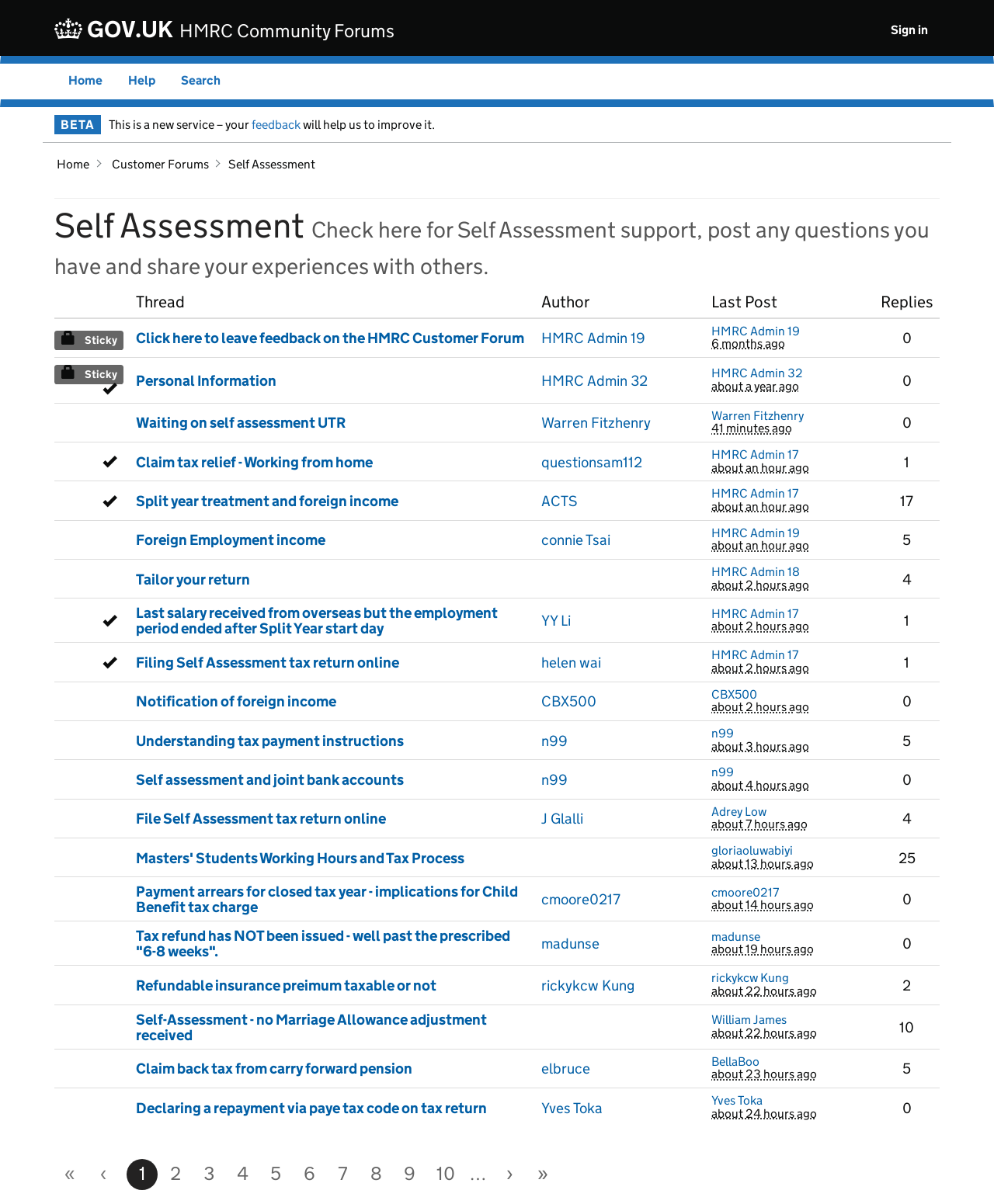Locate the bounding box of the UI element described in the following text: "HMRC Admin 19".

[0.715, 0.27, 0.858, 0.281]